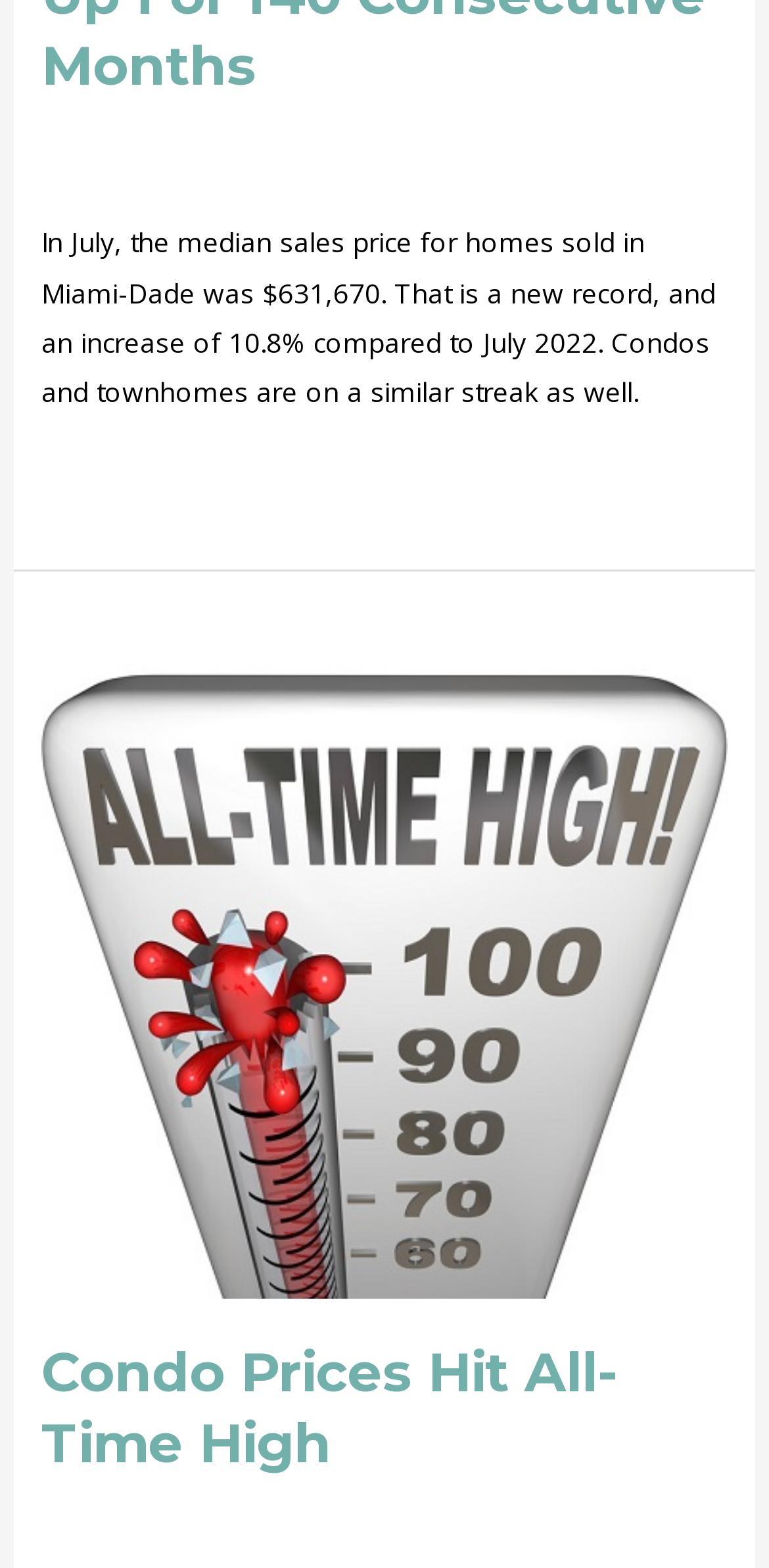Refer to the image and answer the question with as much detail as possible: What is the median sales price for homes sold in Miami-Dade?

The answer can be found in the static text element that says 'In July, the median sales price for homes sold in Miami-Dade was $631,670. ...' which is located in the middle of the webpage.